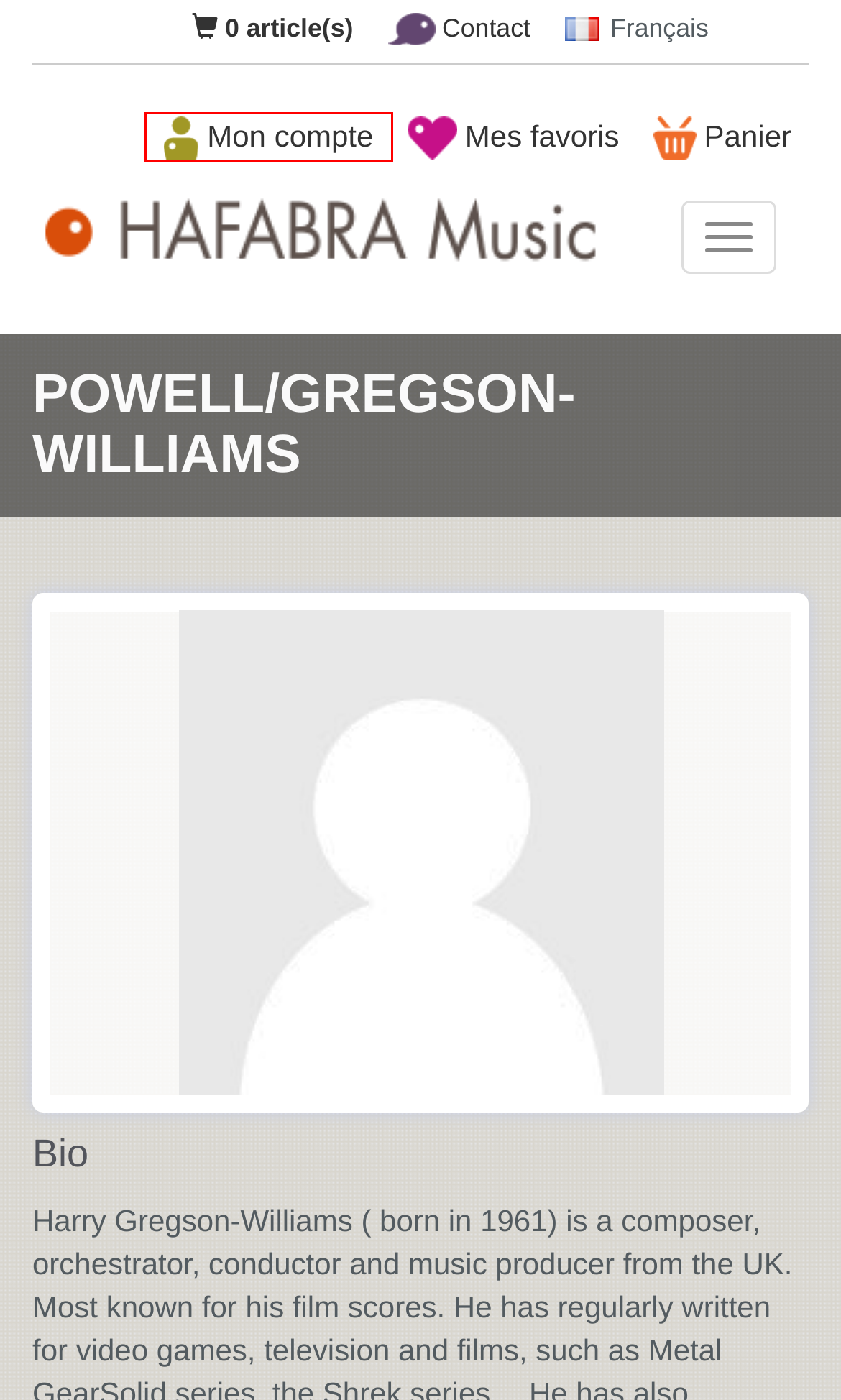You are given a screenshot of a webpage with a red rectangle bounding box. Choose the best webpage description that matches the new webpage after clicking the element in the bounding box. Here are the candidates:
A. General terms and conditions - HAFABRA Music
B. Catalogues list - HAFABRA Music
C. Connect - HAFABRA Music
D. Don Quixote | Vol. 53 (CD : Jean-Pierre HAECK and Hardy MERTENS) - HAFABRA Music
E. Contact Louis Martinus - HAFABRA Music
F. Welcome to the HAFABRA Music website - HAFABRA Music
G. Search results - HAFABRA Music
H. Price codes and shipping - HAFABRA Music

C